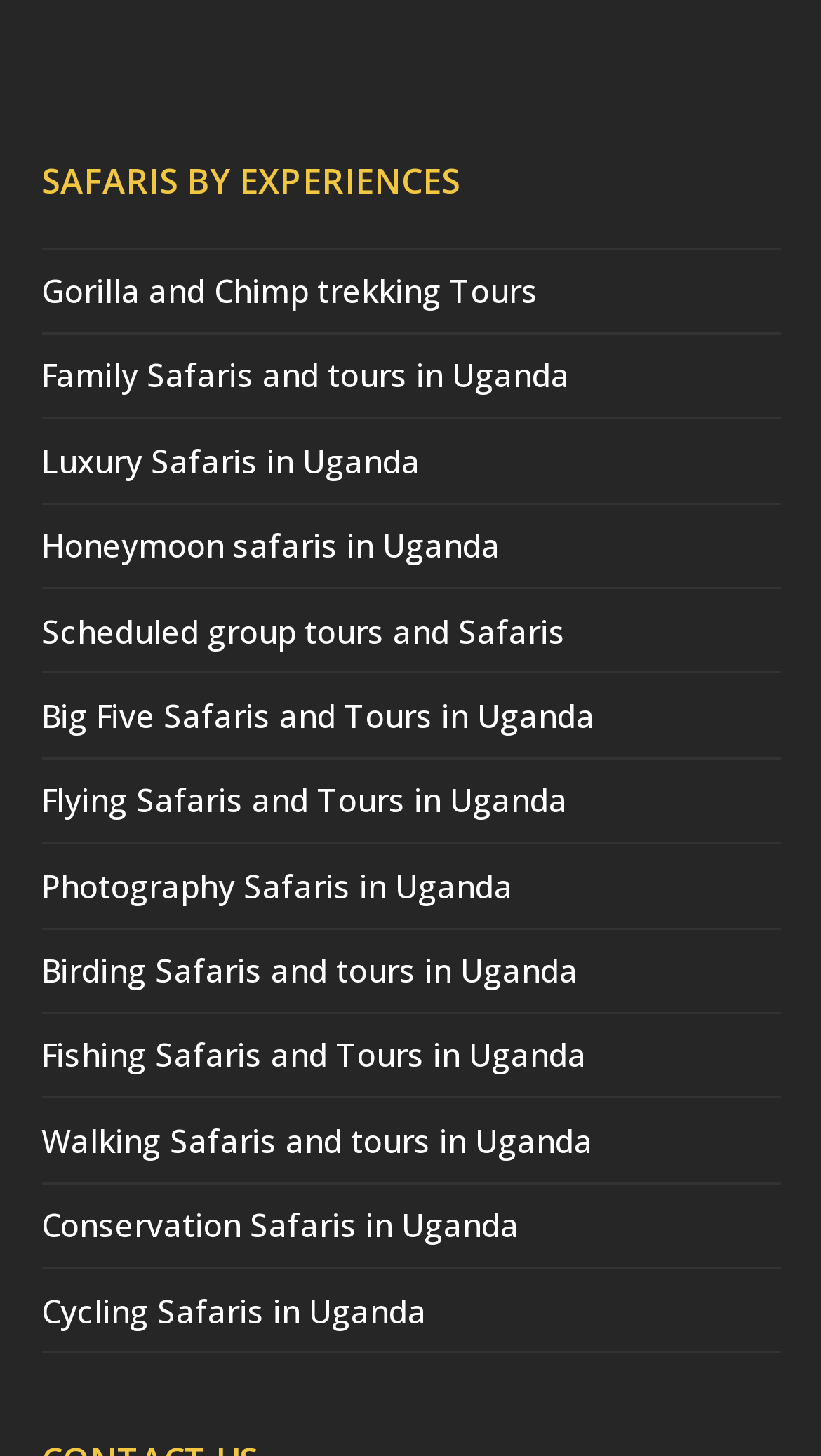Provide the bounding box coordinates in the format (top-left x, top-left y, bottom-right x, bottom-right y). All values are floating point numbers between 0 and 1. Determine the bounding box coordinate of the UI element described as: alt="Ultimate Guide For Business Tools"

None